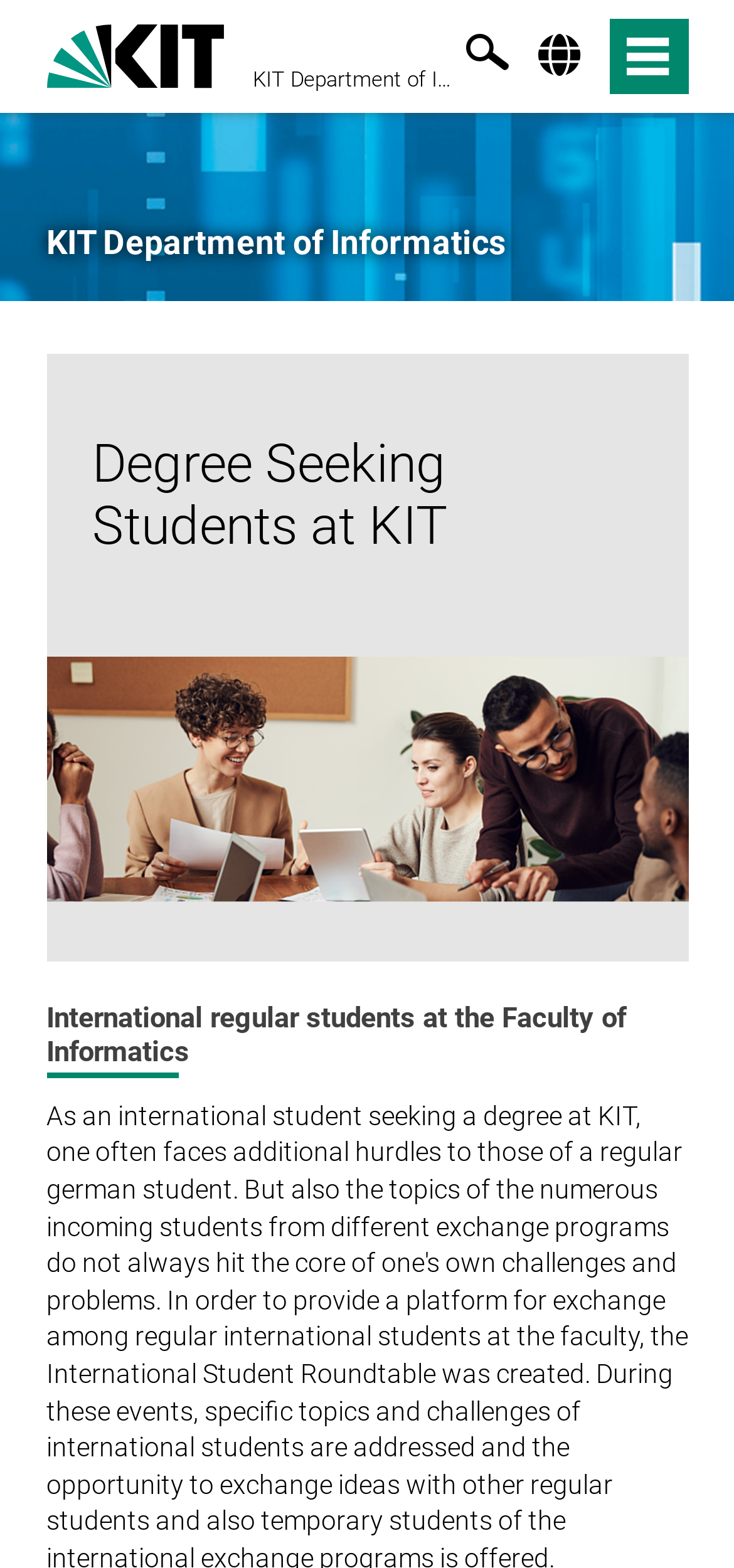Locate the bounding box of the UI element with the following description: "KIT Department of Informatics".

[0.345, 0.043, 0.627, 0.071]